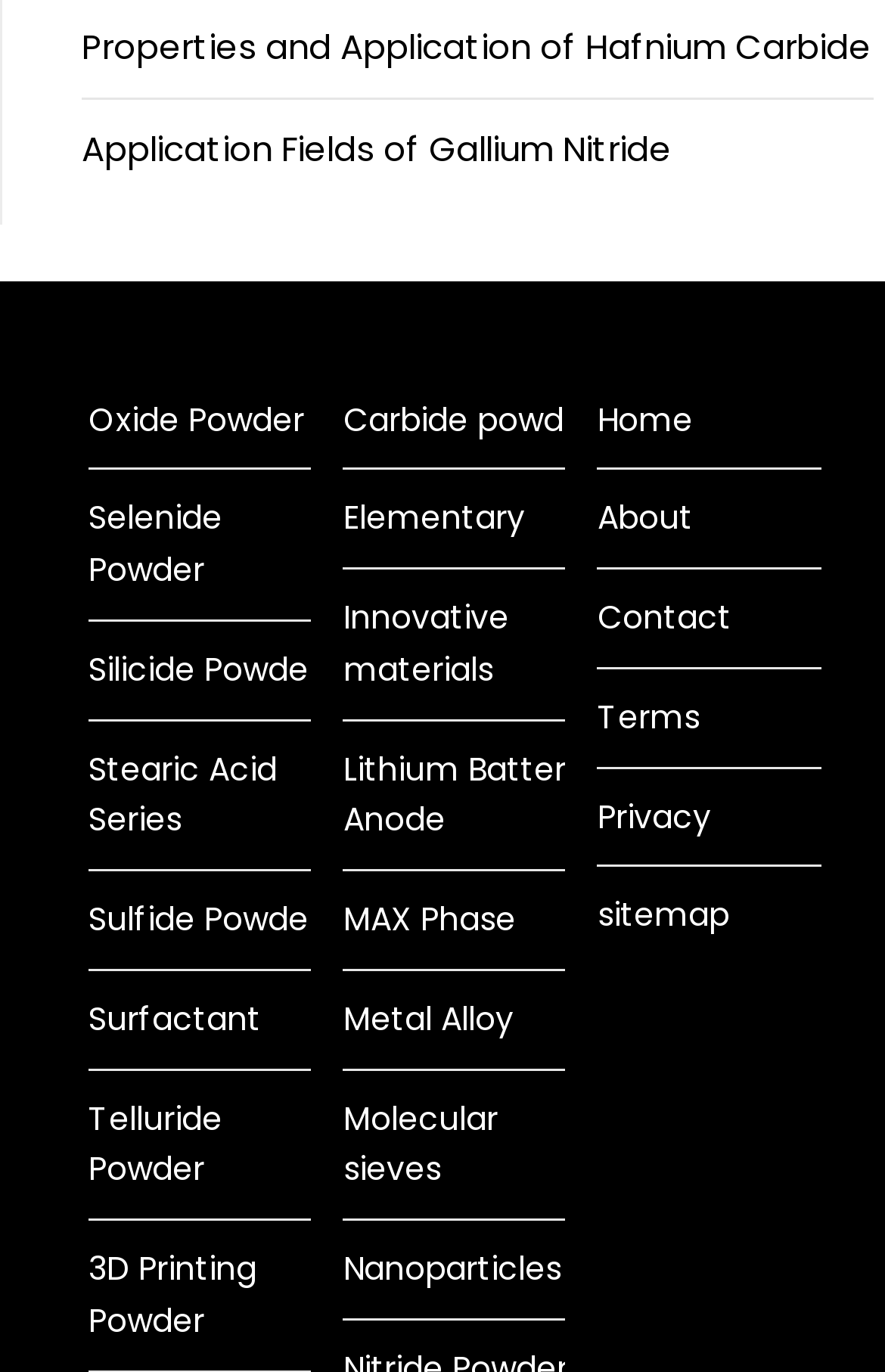How many links are there in the left column?
Provide a well-explained and detailed answer to the question.

I counted the number of links in the left column by examining the y-coordinates of the bounding boxes. The links in the left column have x-coordinates around 0.1, and there are 9 links with y-coordinates ranging from 0.289 to 0.908.